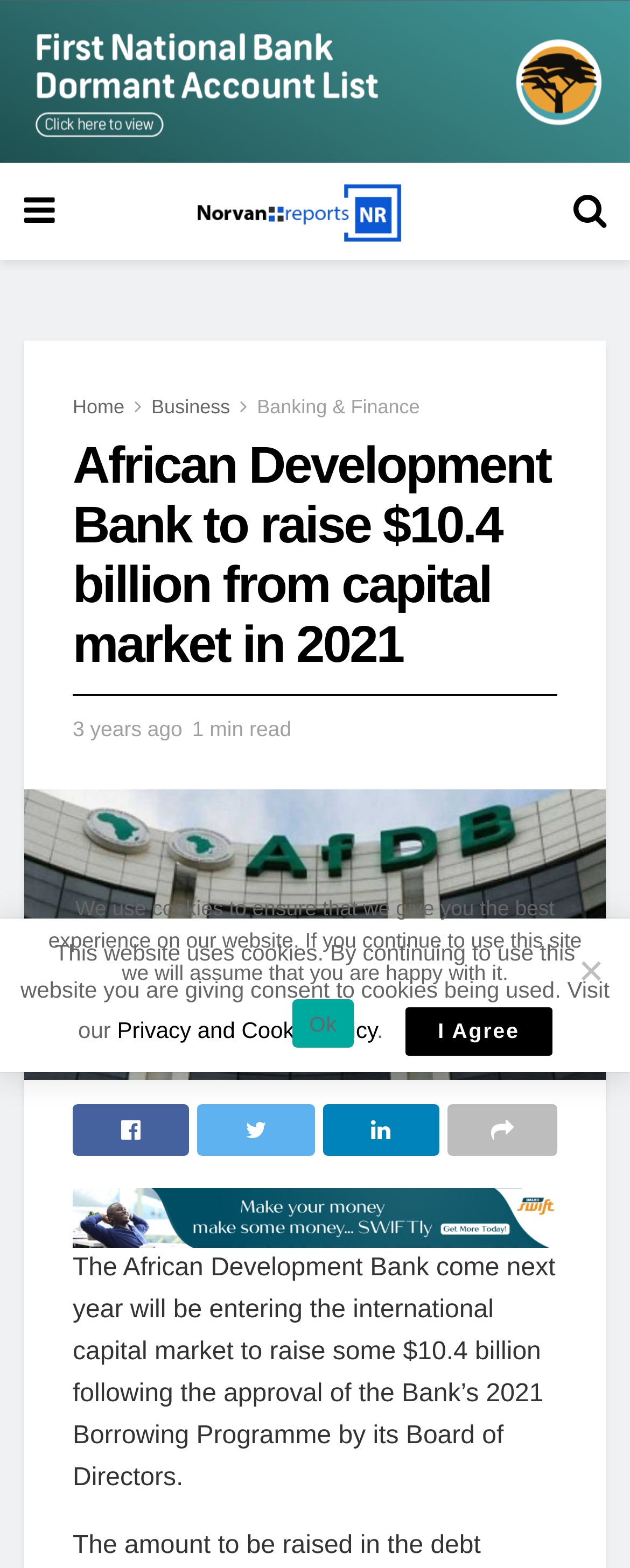Please locate the clickable area by providing the bounding box coordinates to follow this instruction: "Visit the Business page".

[0.24, 0.252, 0.365, 0.266]